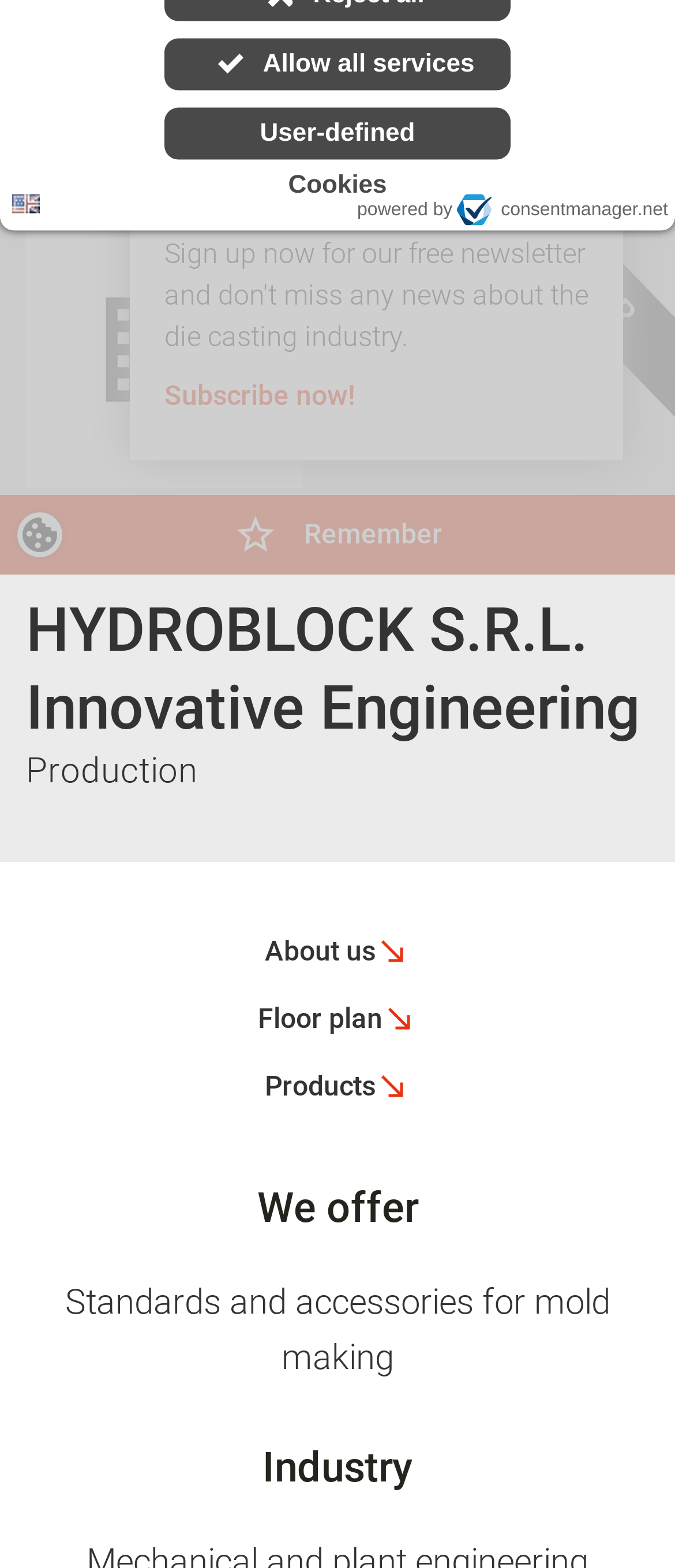Find the bounding box coordinates for the element described here: "parent_node: Important Dates title="Important Dates"".

None